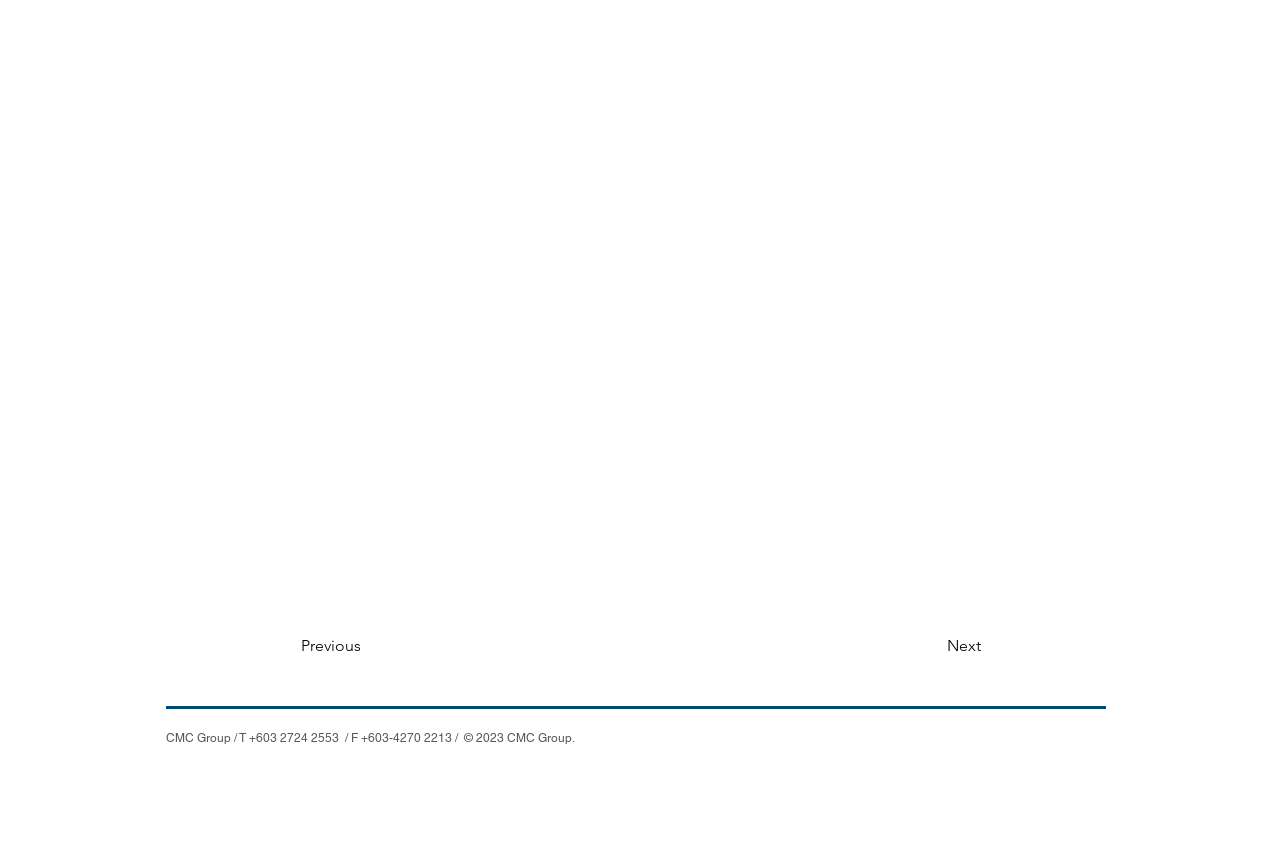Please provide a comprehensive answer to the question below using the information from the image: How many social media links are available?

The social media links are located in the 'Social Bar' list element, which contains two link elements, one for Facebook and one for LinkedIn.